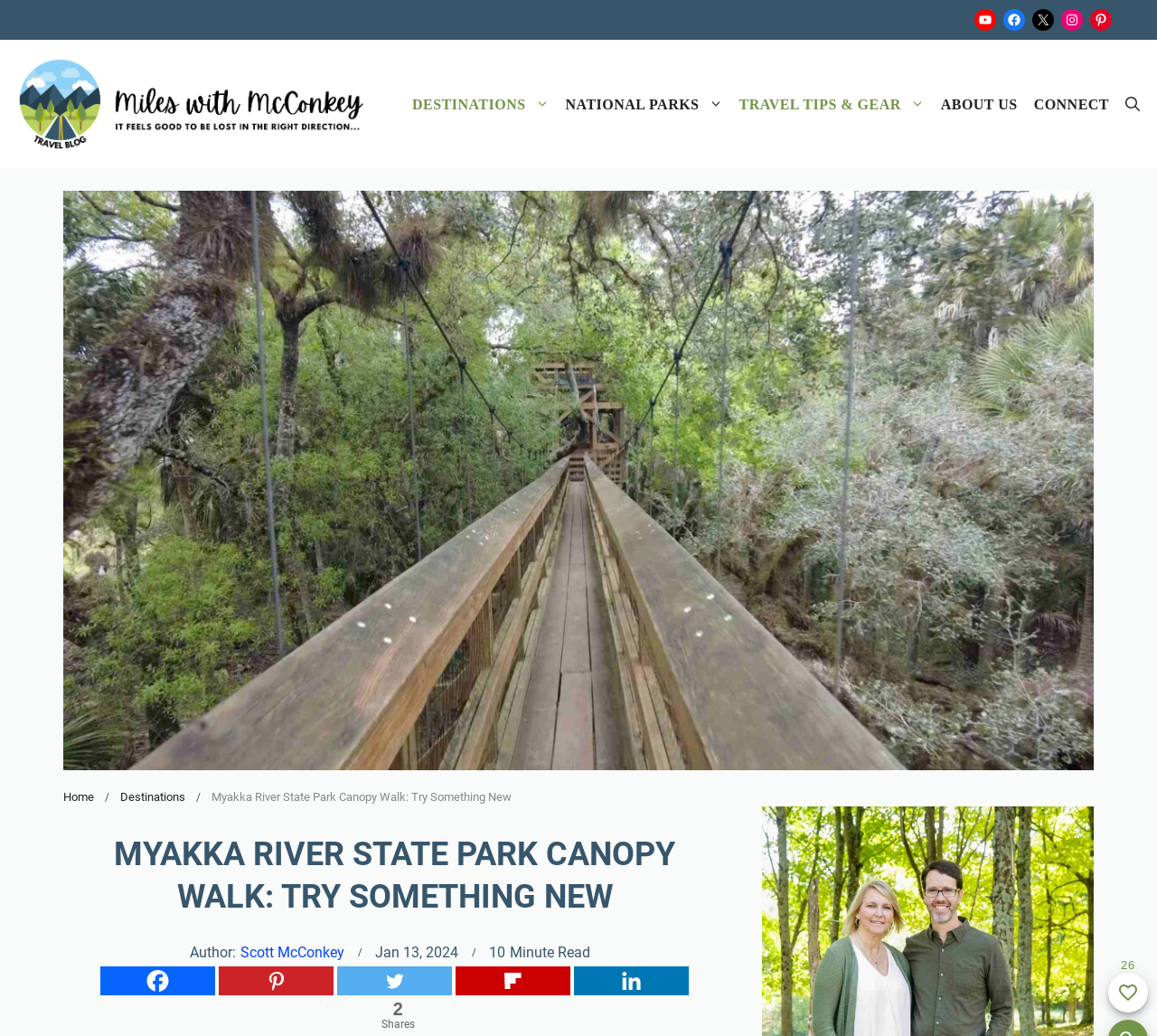Please provide the bounding box coordinates in the format (top-left x, top-left y, bottom-right x, bottom-right y). Remember, all values are floating point numbers between 0 and 1. What is the bounding box coordinate of the region described as: parent_node: 2 aria-label="Pinterest" title="Pinterest"

[0.189, 0.933, 0.288, 0.961]